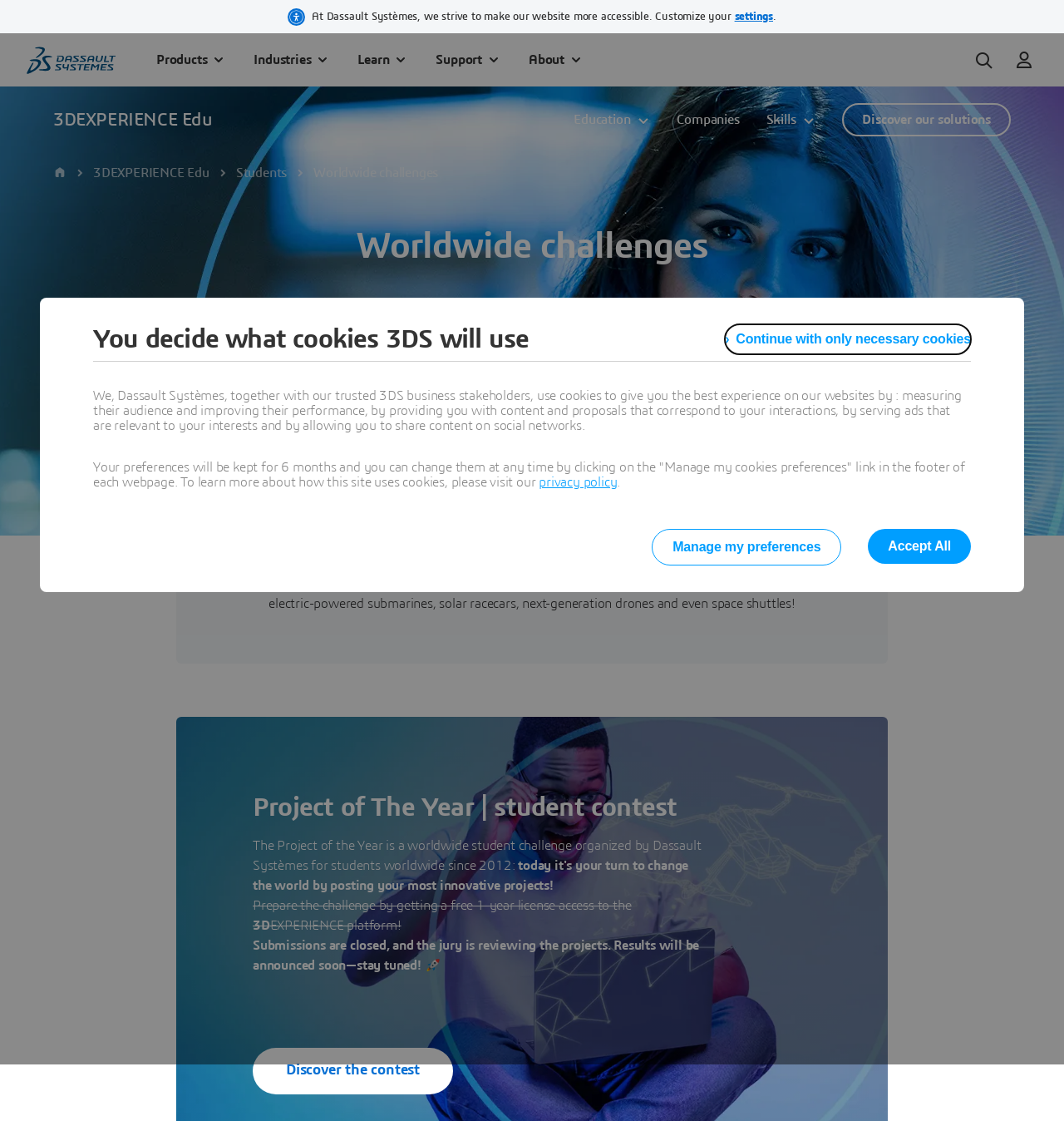What is the status of the project submissions?
Answer the question with as much detail as you can, using the image as a reference.

The status of the project submissions can be found in the static text section of the webpage, where it is mentioned that 'Submissions are closed, and the jury is reviewing the projects. Results will be announced soon—stay tuned!'